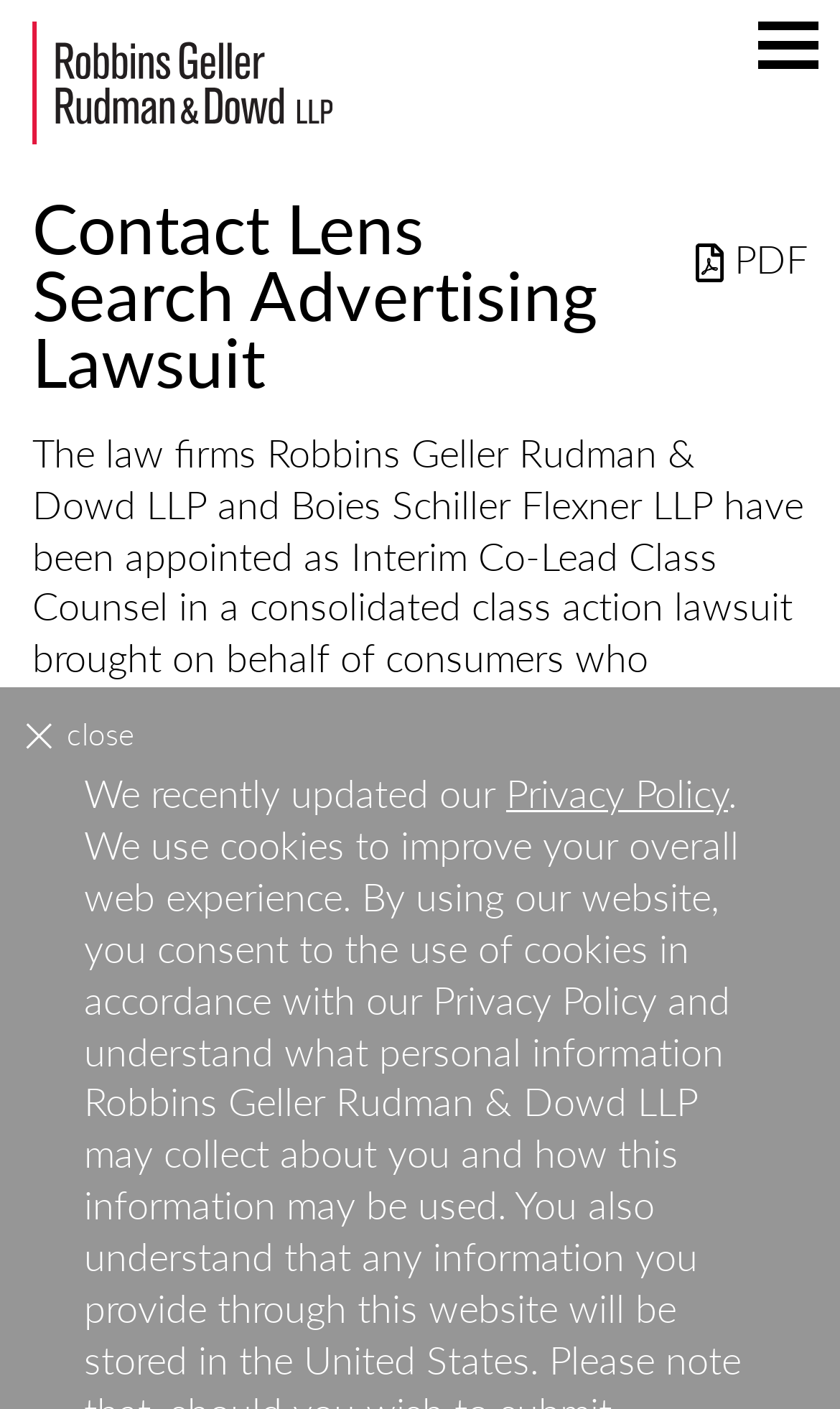Using the webpage screenshot, find the UI element described by Main Menu. Provide the bounding box coordinates in the format (top-left x, top-left y, bottom-right x, bottom-right y), ensuring all values are floating point numbers between 0 and 1.

[0.903, 0.015, 0.974, 0.049]